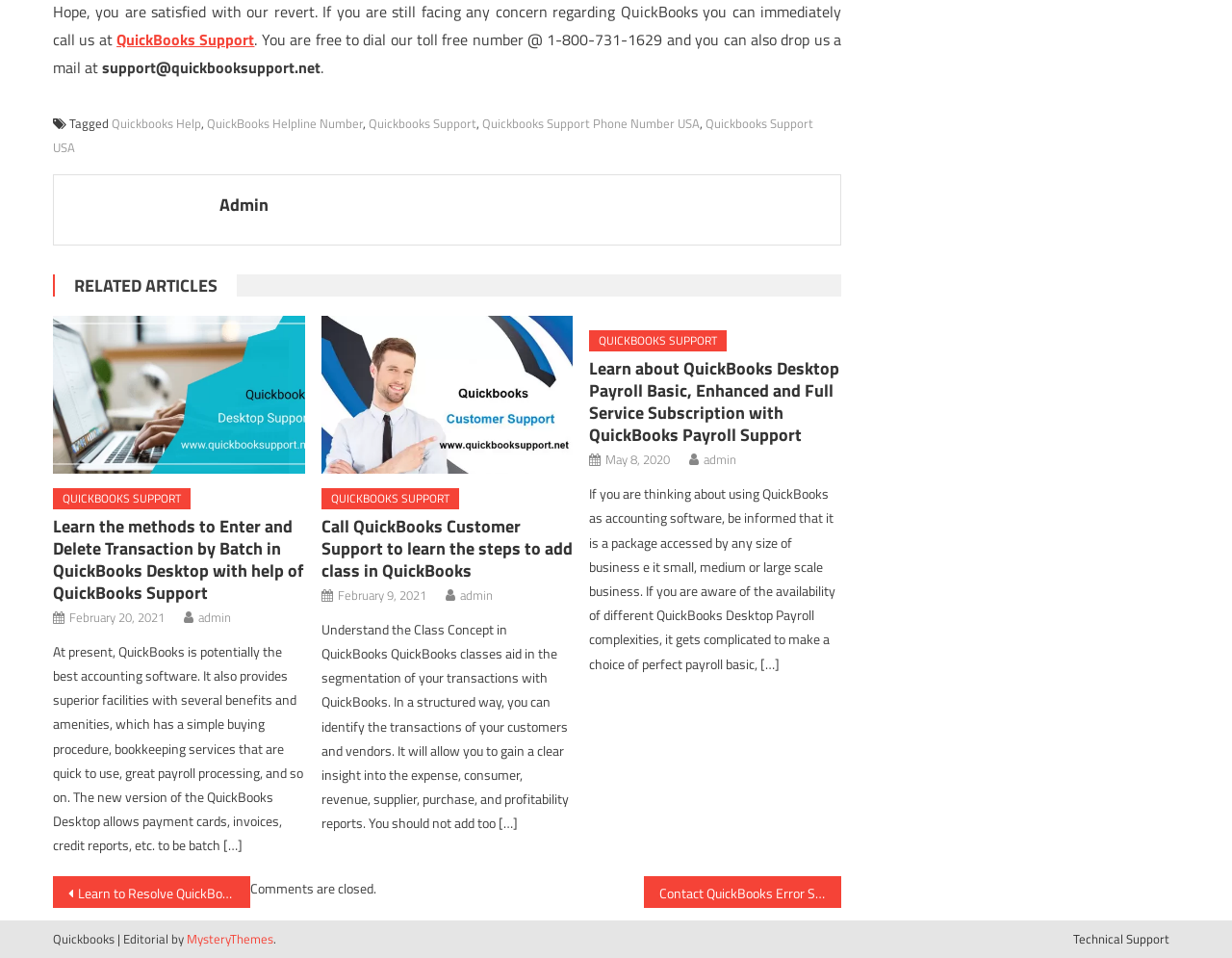Respond to the question below with a single word or phrase: What is the benefit of using QuickBooks?

Superior facilities and amenities